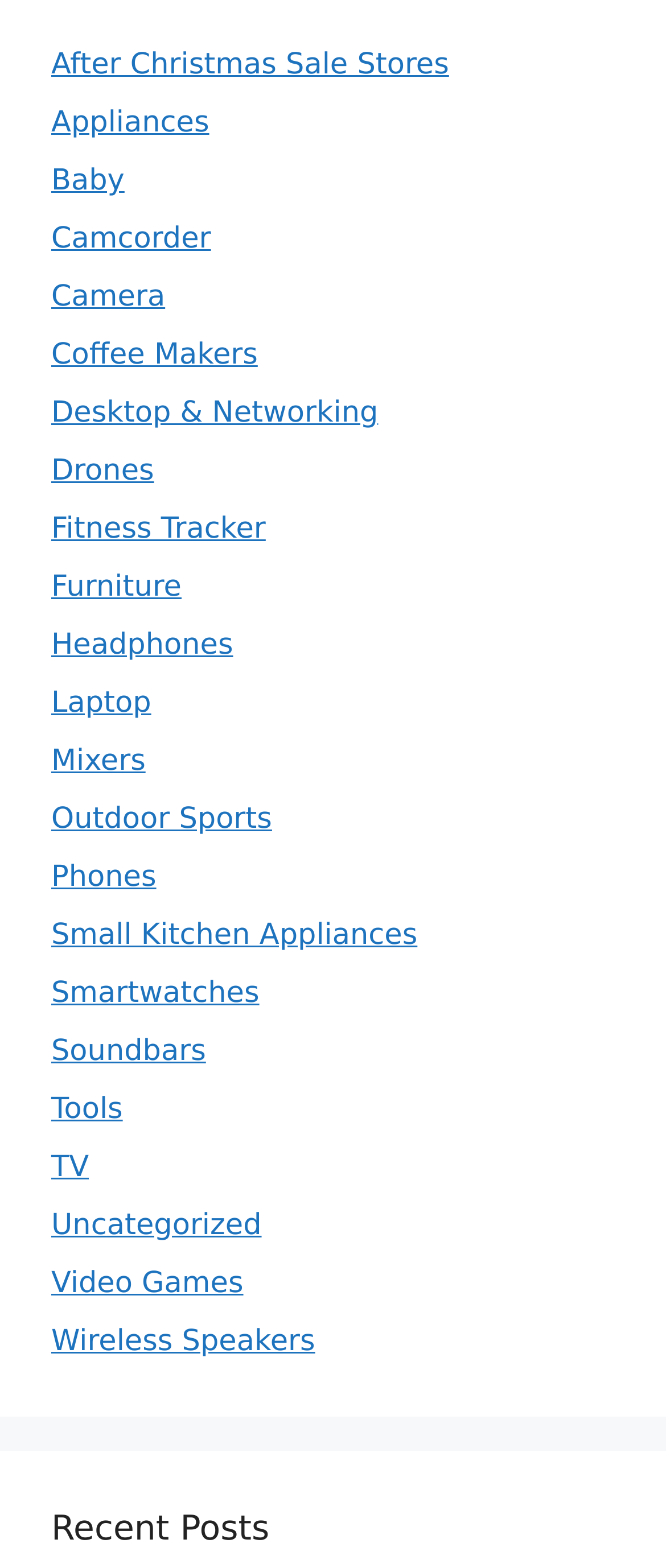Identify the coordinates of the bounding box for the element that must be clicked to accomplish the instruction: "Shop for Laptops".

[0.077, 0.438, 0.227, 0.459]